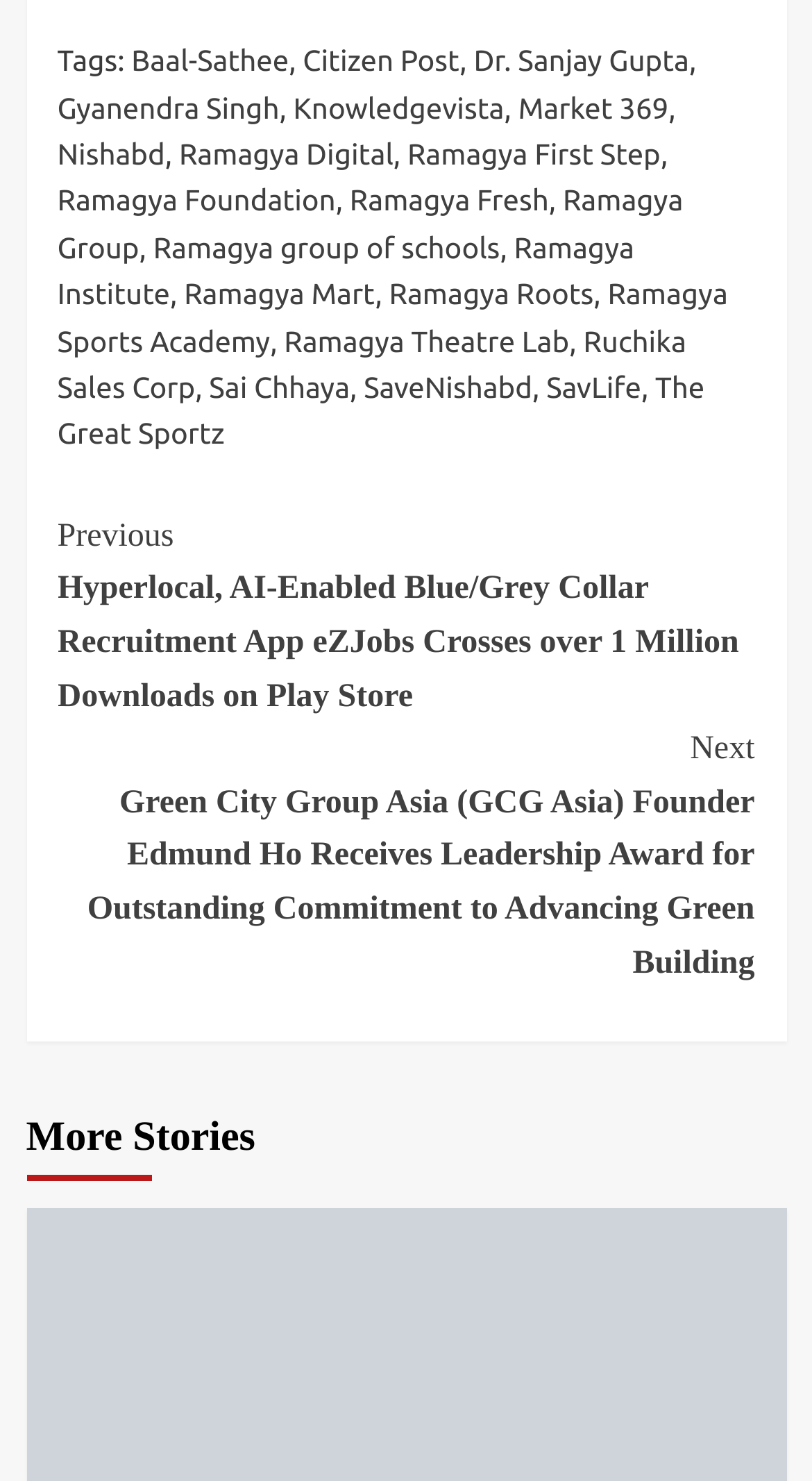Identify the bounding box coordinates of the section that should be clicked to achieve the task described: "Click on the link 'Baal-Sathee'".

[0.162, 0.03, 0.356, 0.052]